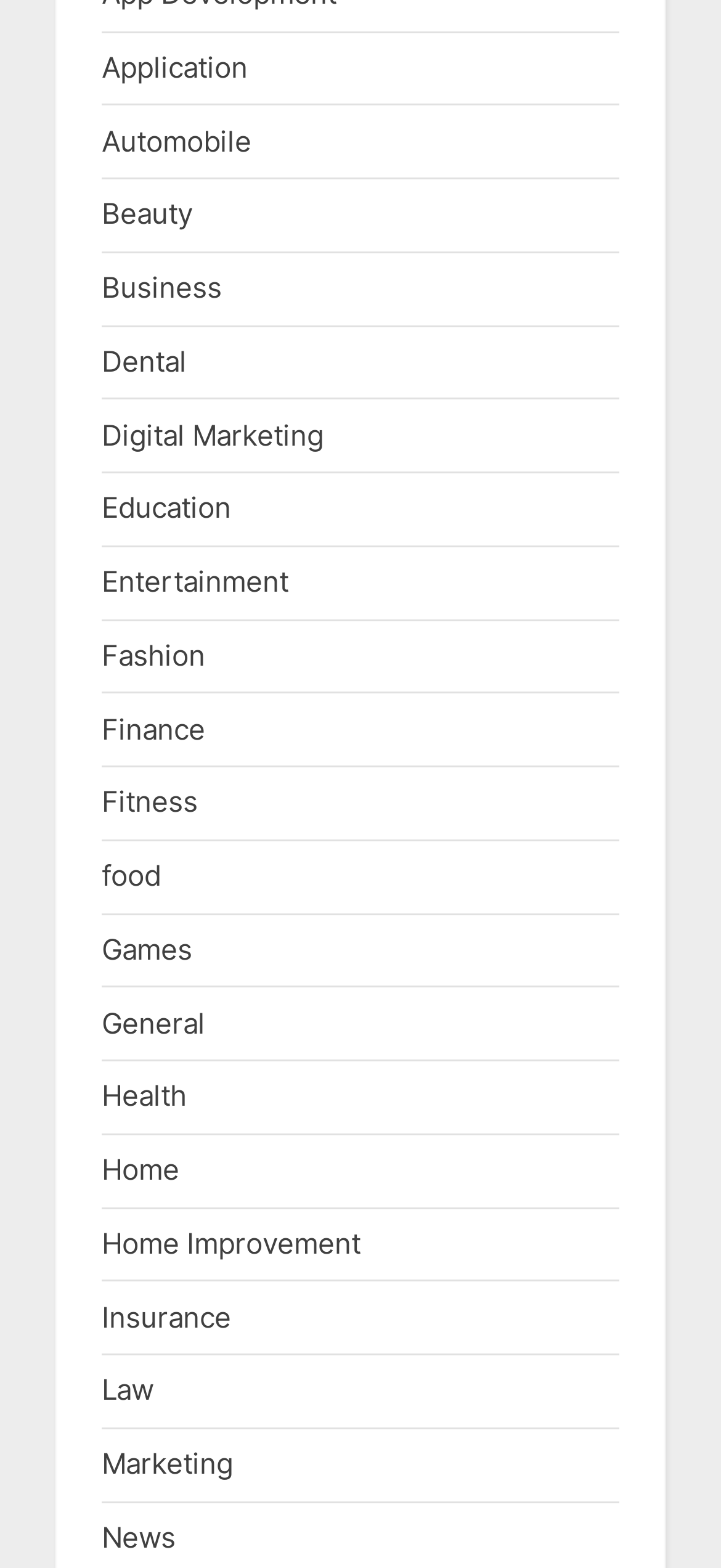Please provide the bounding box coordinates in the format (top-left x, top-left y, bottom-right x, bottom-right y). Remember, all values are floating point numbers between 0 and 1. What is the bounding box coordinate of the region described as: Wix.com

None